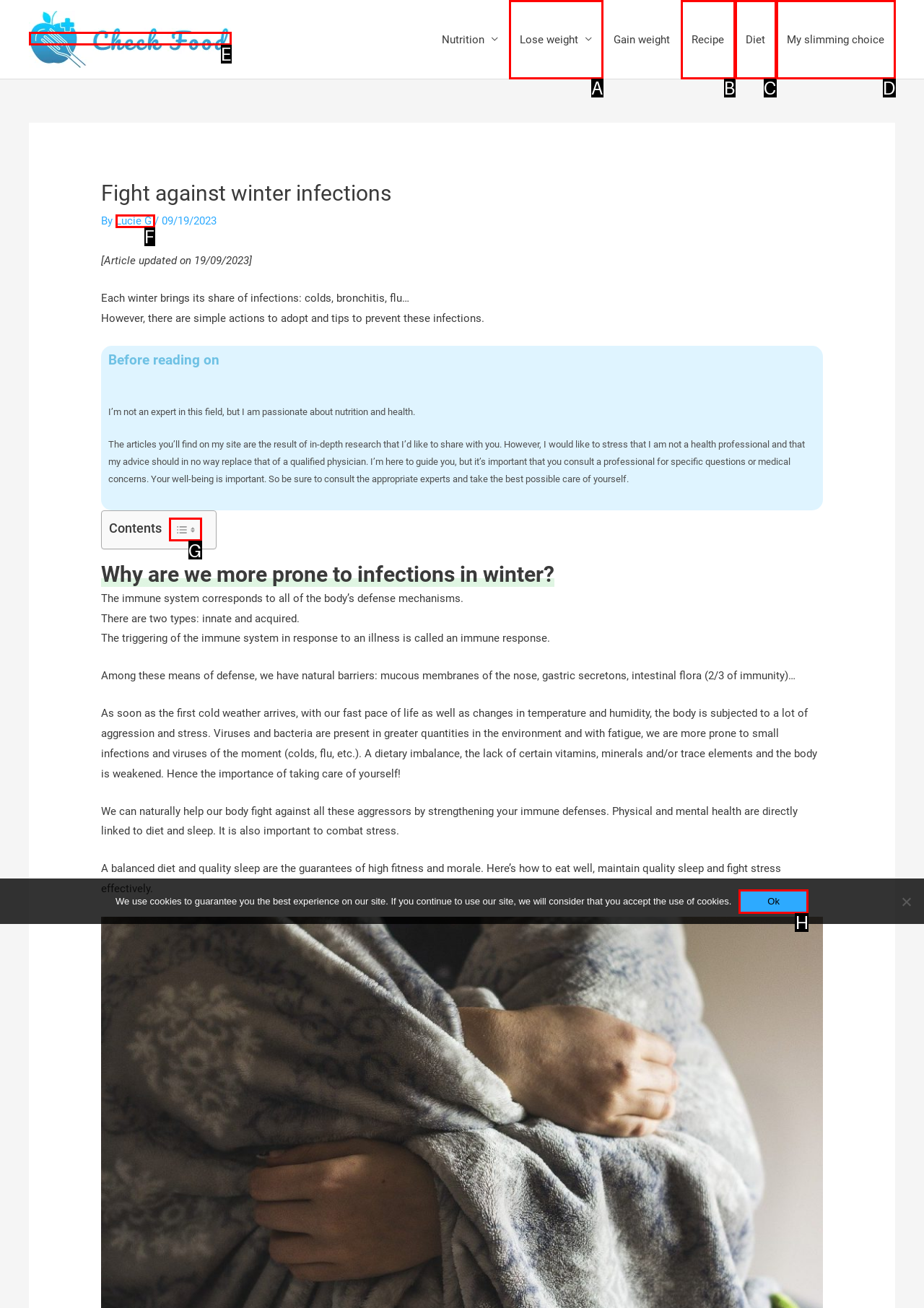Choose the letter of the UI element that aligns with the following description: My slimming choice
State your answer as the letter from the listed options.

D